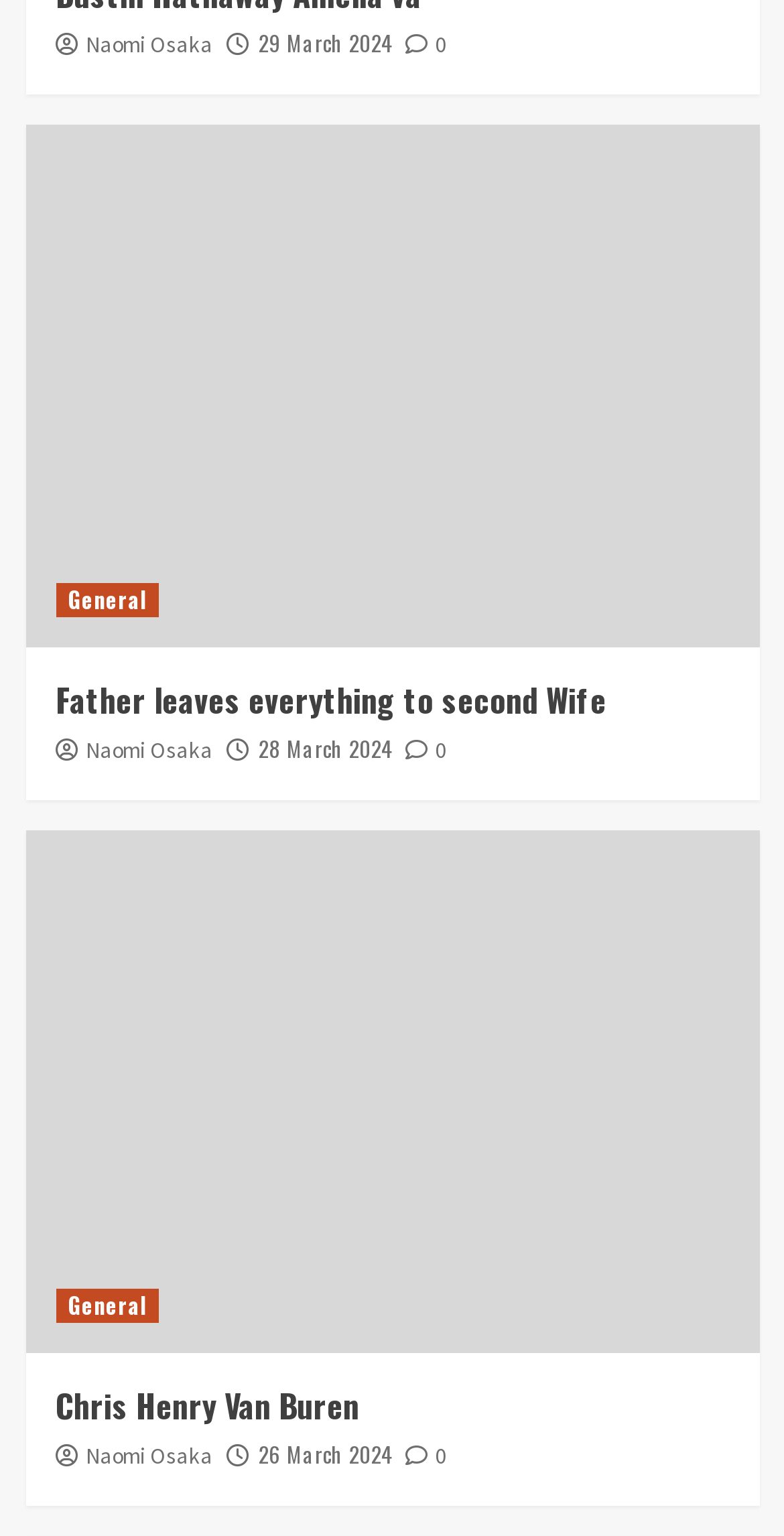Could you determine the bounding box coordinates of the clickable element to complete the instruction: "Read the article about Father leaves everything to second Wife"? Provide the coordinates as four float numbers between 0 and 1, i.e., [left, top, right, bottom].

[0.071, 0.441, 0.929, 0.47]